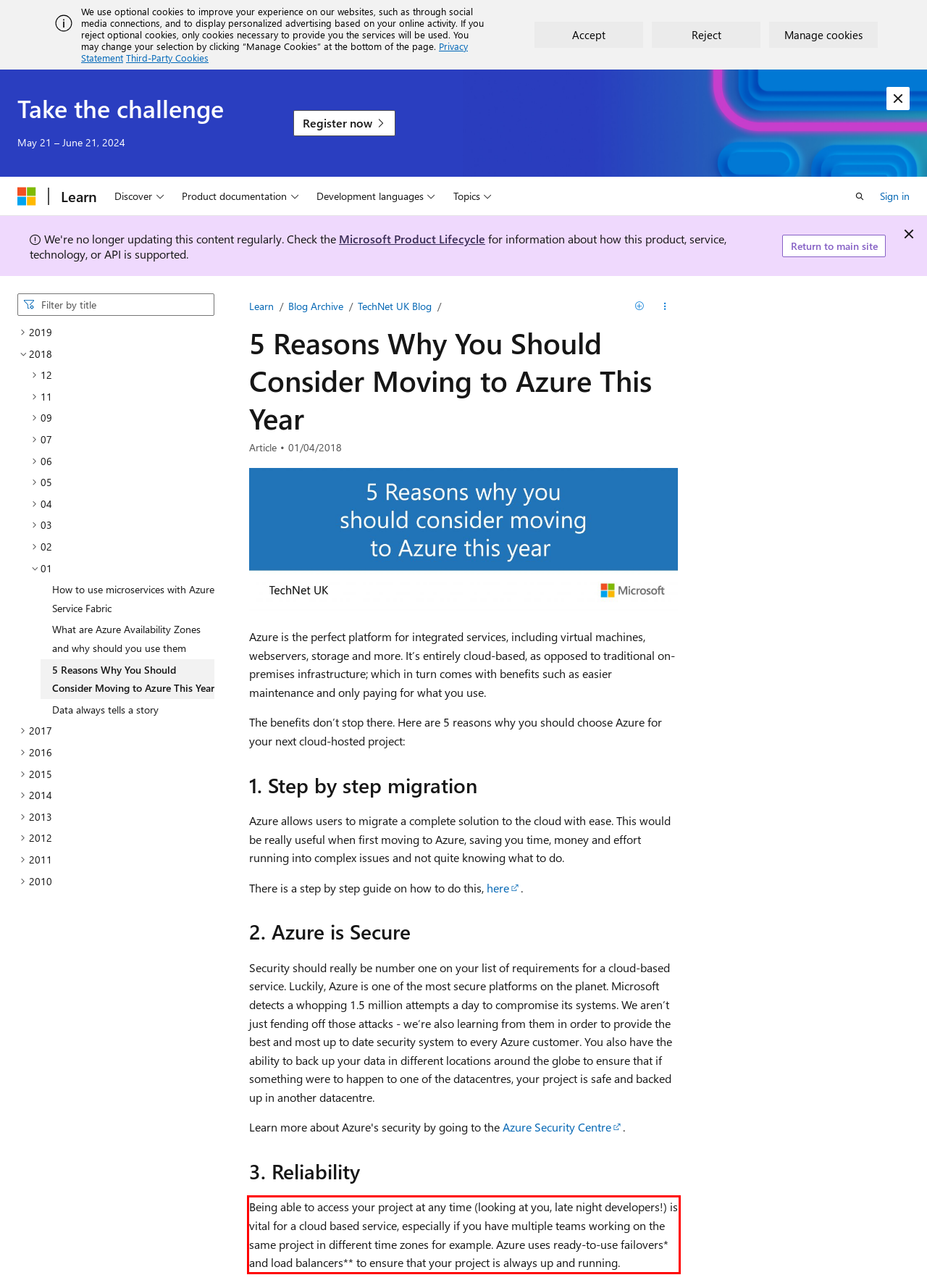There is a UI element on the webpage screenshot marked by a red bounding box. Extract and generate the text content from within this red box.

Being able to access your project at any time (looking at you, late night developers!) is vital for a cloud based service, especially if you have multiple teams working on the same project in different time zones for example. Azure uses ready-to-use failovers* and load balancers** to ensure that your project is always up and running.